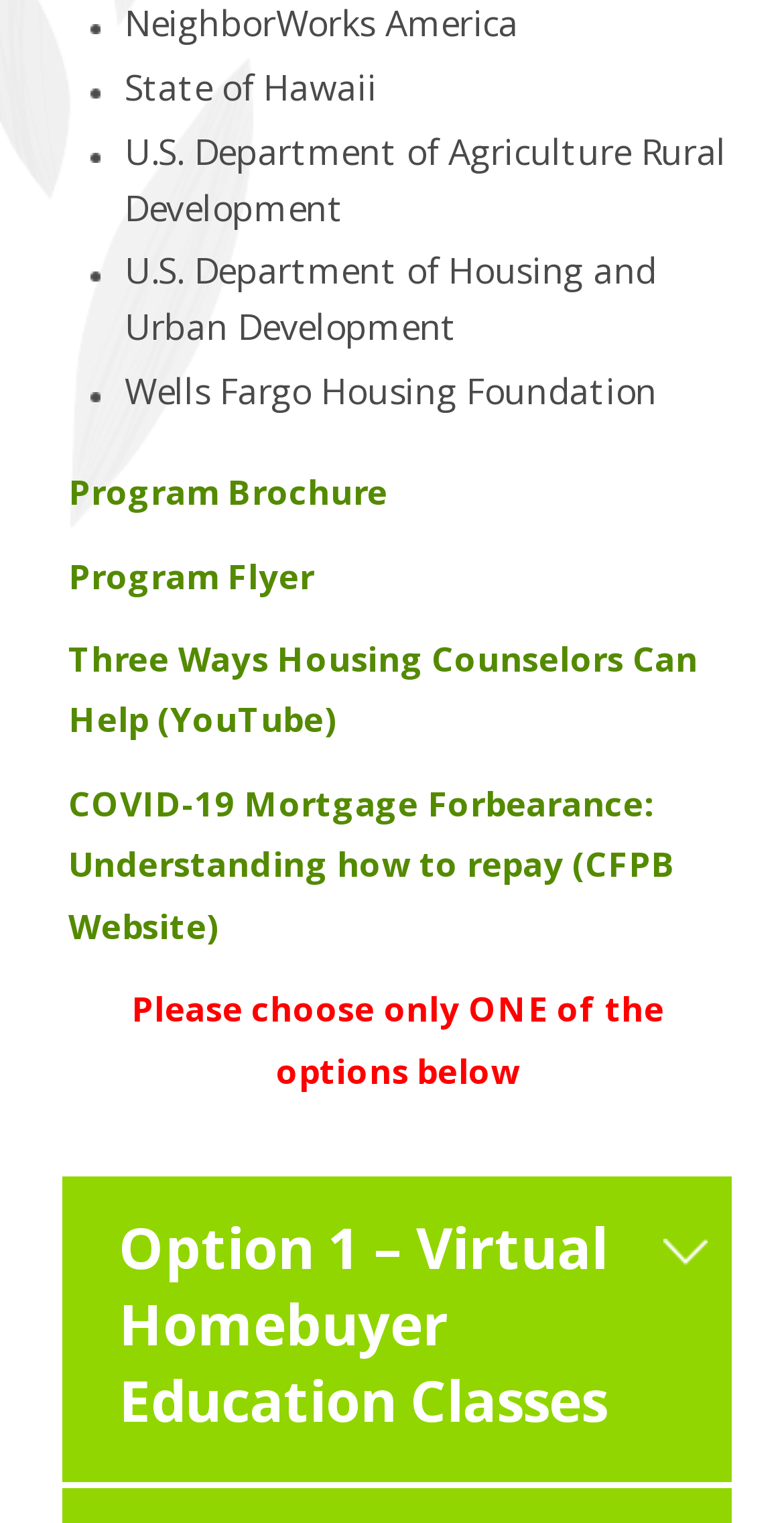Answer the following query concisely with a single word or phrase:
What is the purpose of the housing counselors?

To help